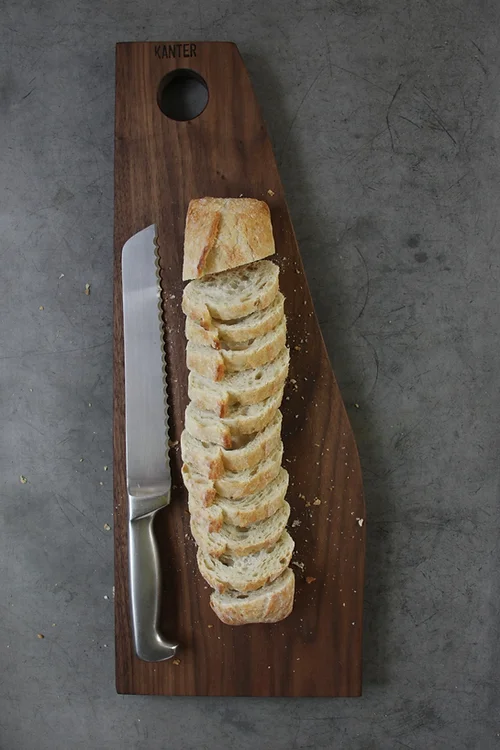Based on the image, please elaborate on the answer to the following question:
What is placed beside the bread on the cutting board?

The caption describes the scene on the cutting board, mentioning that 'a stainless steel serrated knife' is placed beside the freshly baked loaf of bread, complementing the rustic charm of the board.